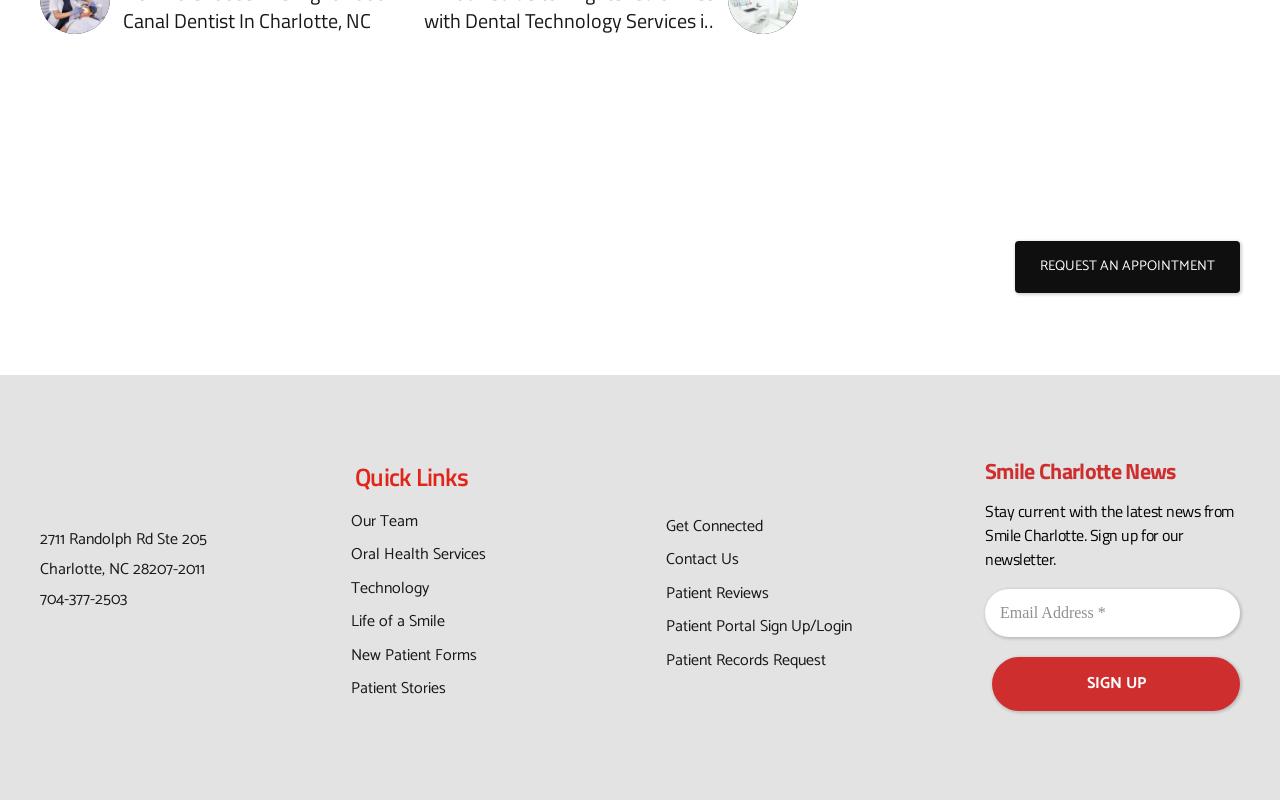Carefully observe the image and respond to the question with a detailed answer:
What is the address of Smile Charlotte?

I found the address by looking at the link element with the text '2711 Randolph Rd Ste 205 Charlotte, NC 28207-2011' which is located at the top of the page, below the logo.